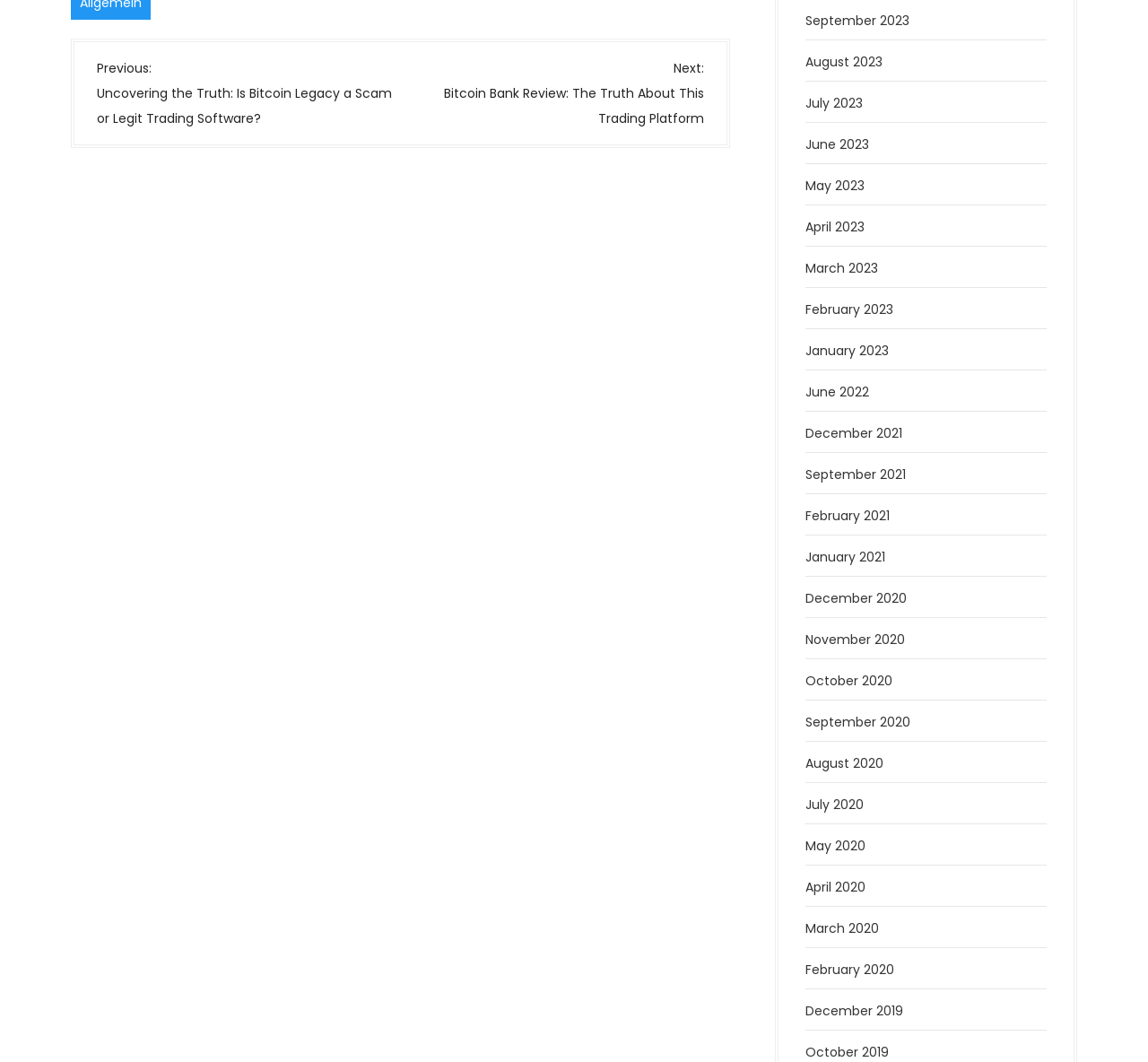Identify the bounding box coordinates of the region that needs to be clicked to carry out this instruction: "Navigate to next post". Provide these coordinates as four float numbers ranging from 0 to 1, i.e., [left, top, right, bottom].

[0.349, 0.052, 0.614, 0.12]